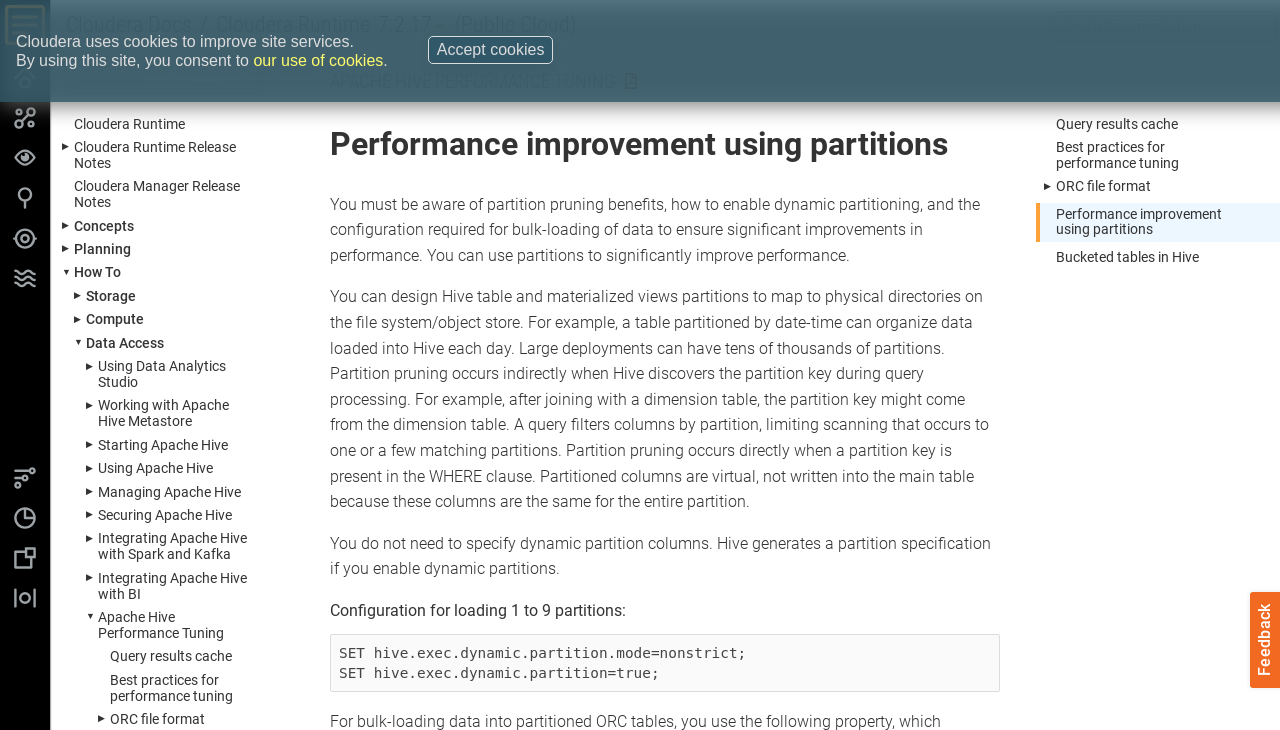Please determine the bounding box coordinates of the area that needs to be clicked to complete this task: 'Click on the 'Home' link'. The coordinates must be four float numbers between 0 and 1, formatted as [left, top, right, bottom].

None